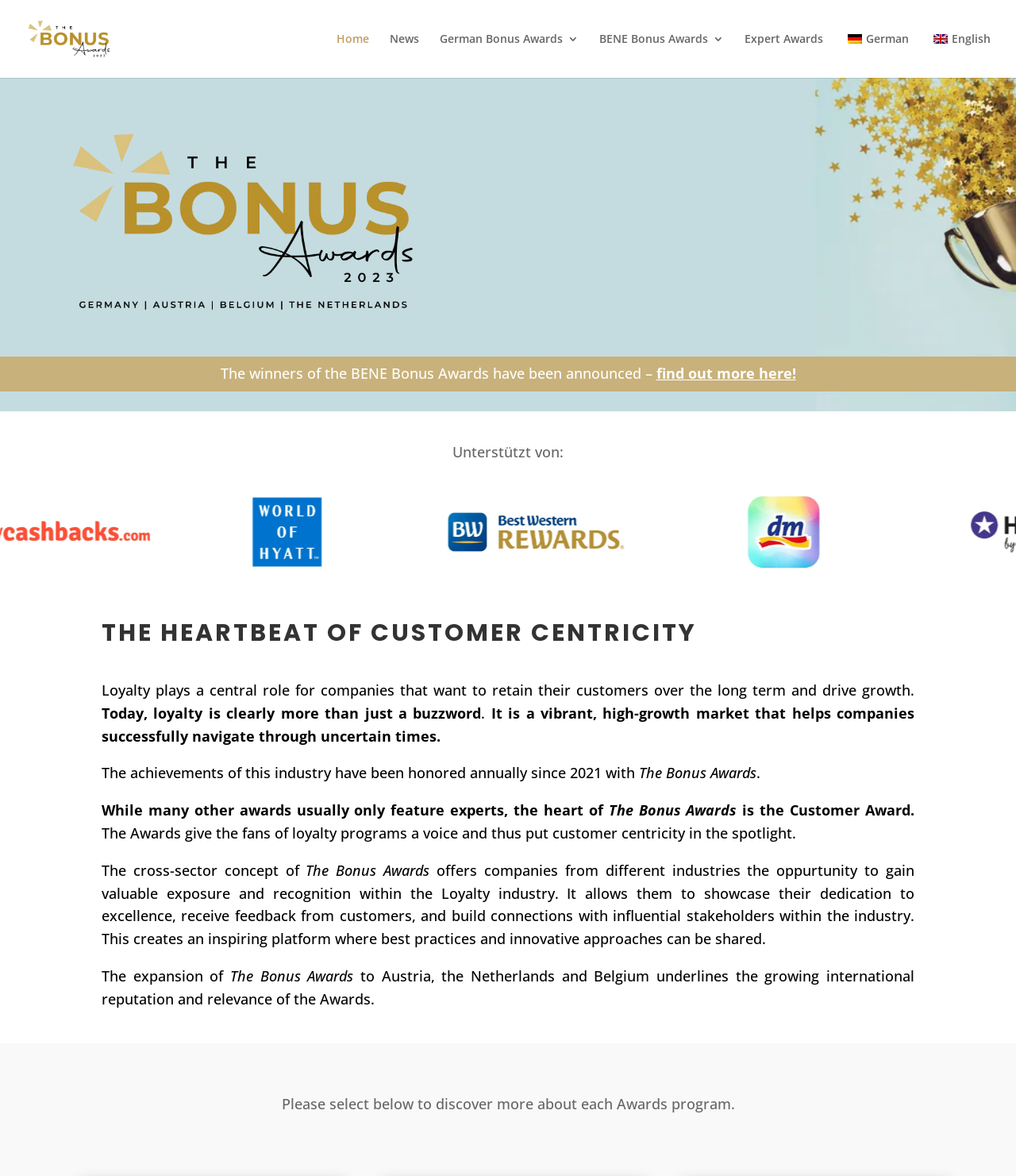Please answer the following question using a single word or phrase: 
What is the theme of the image at the top of the webpage?

Bonus Awards